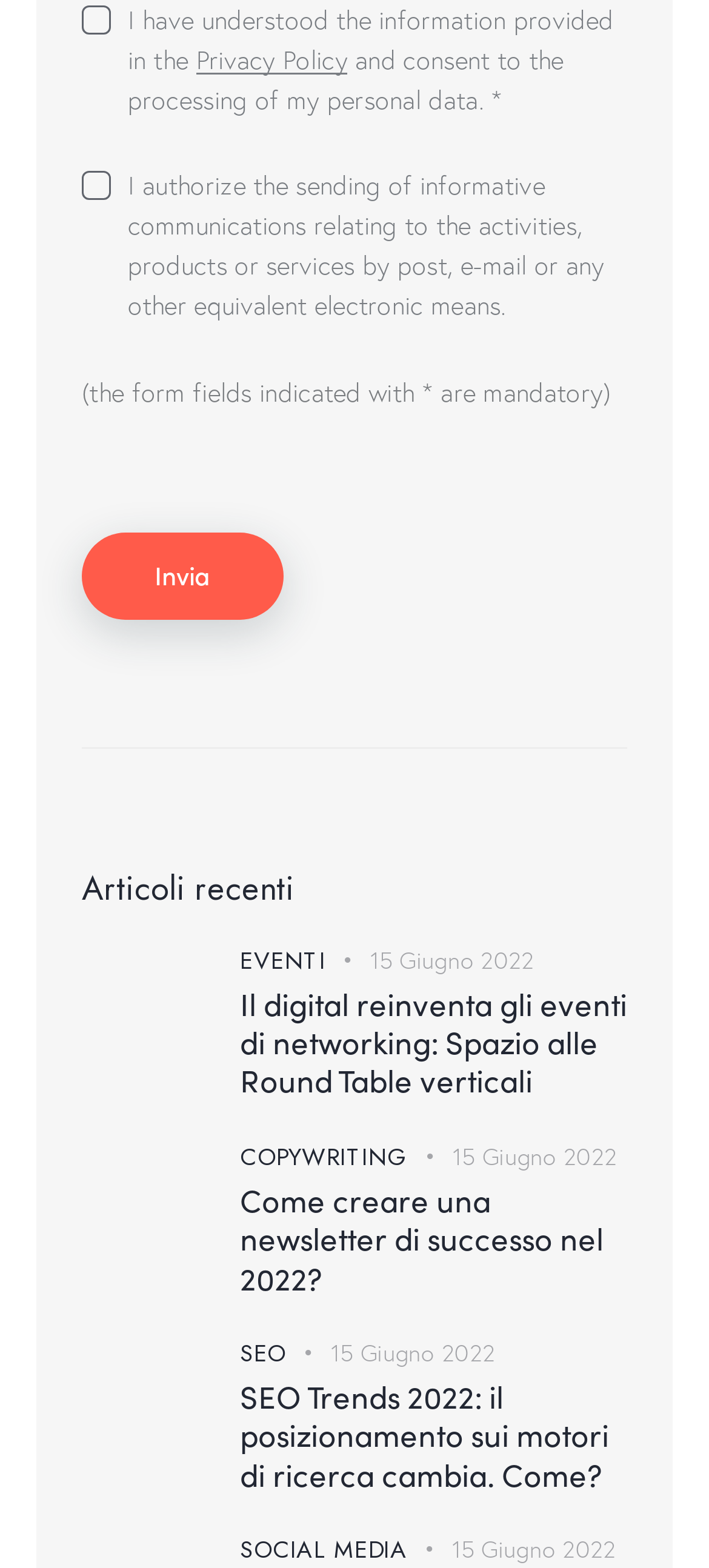Can you find the bounding box coordinates for the element to click on to achieve the instruction: "Click the button to submit the form"?

[0.115, 0.34, 0.4, 0.396]